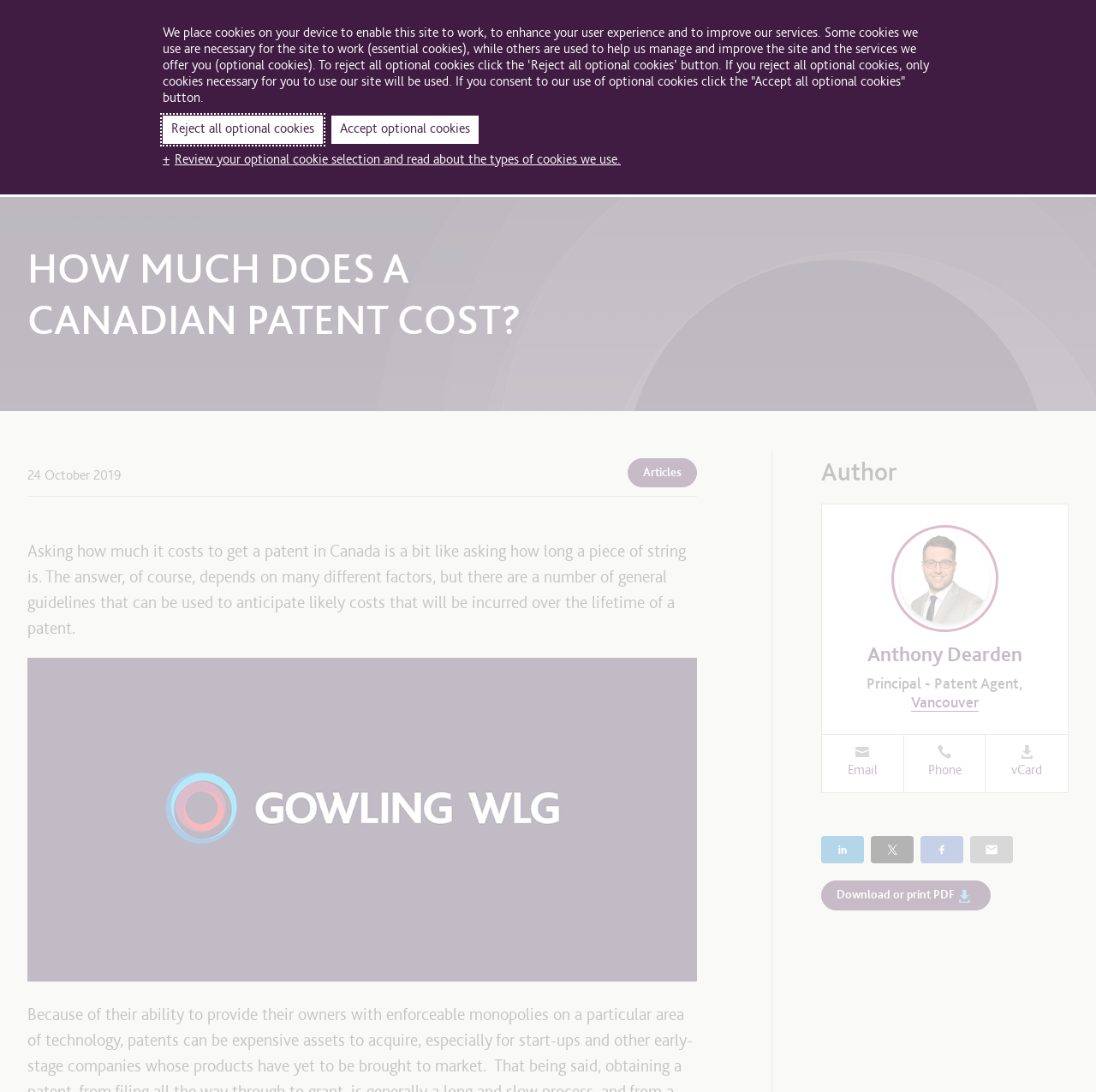Using the description "Download or print PDF", locate and provide the bounding box of the UI element.

[0.749, 0.788, 0.904, 0.815]